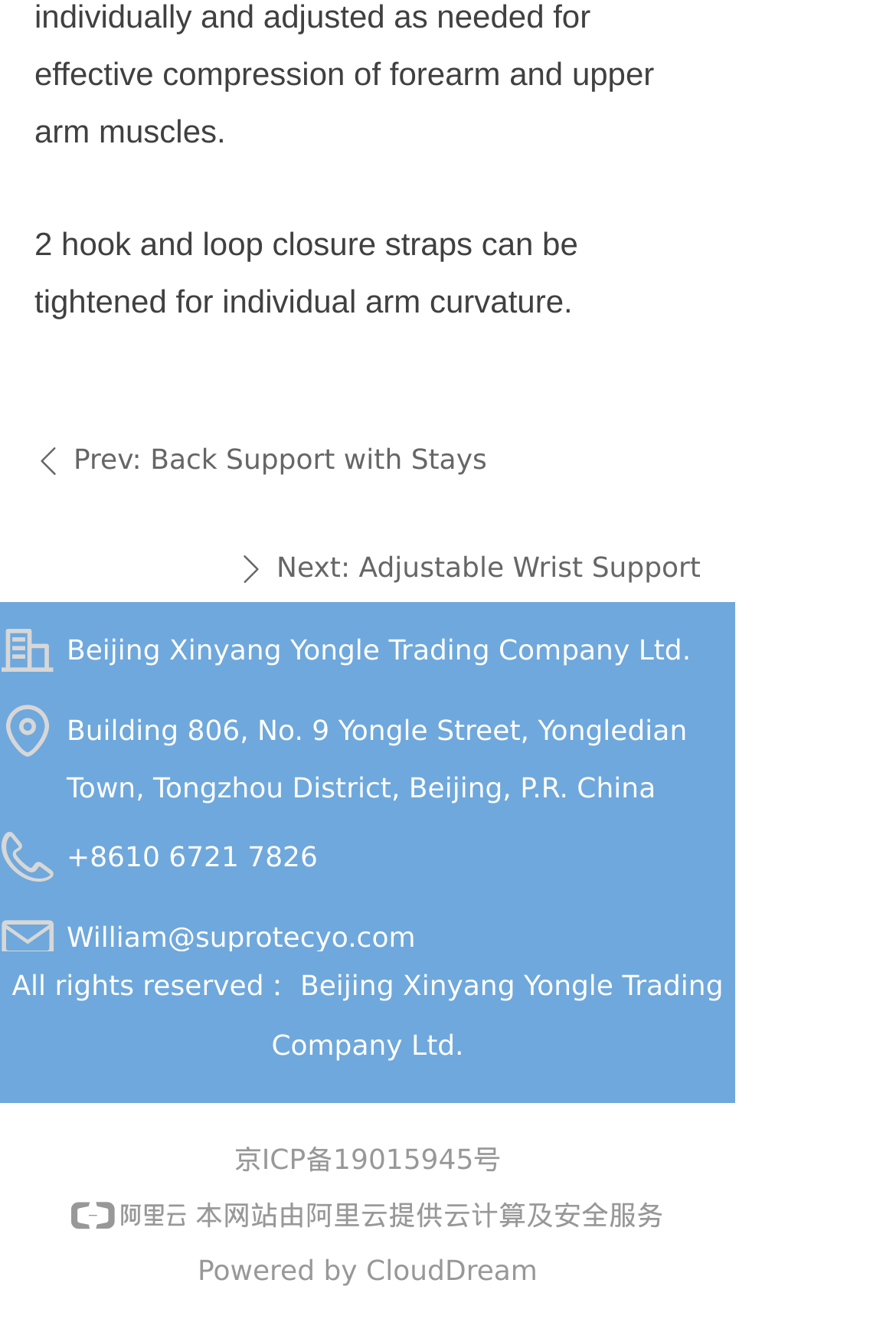How many contact methods are provided?
Please provide a detailed answer to the question.

The contact methods can be found in the links at the bottom of the webpage, which include an address, a phone number, an email, and a website, totaling 4 contact methods.